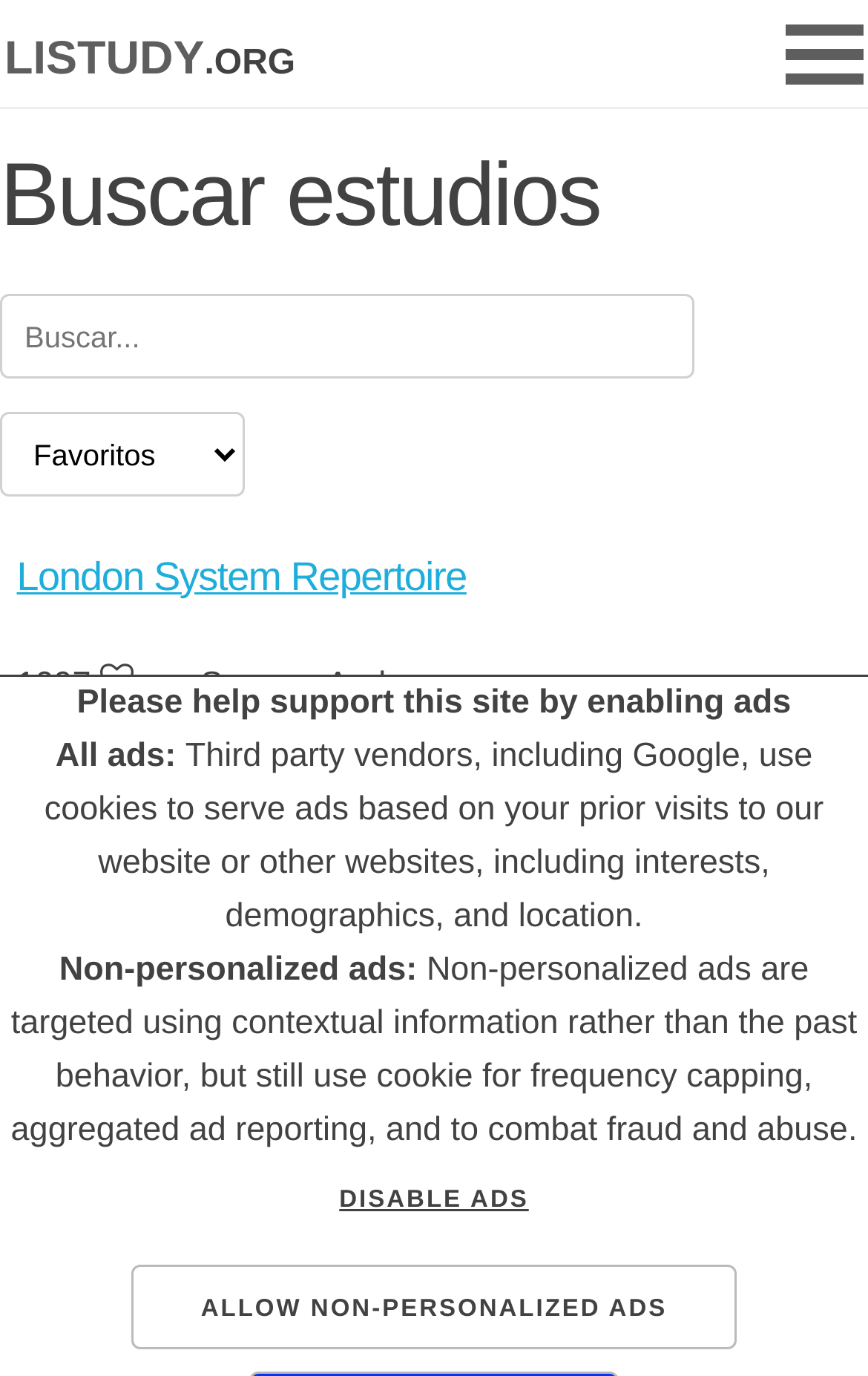Locate the bounding box coordinates of the element to click to perform the following action: 'Select a study type'. The coordinates should be given as four float values between 0 and 1, in the form of [left, top, right, bottom].

[0.0, 0.299, 0.282, 0.361]